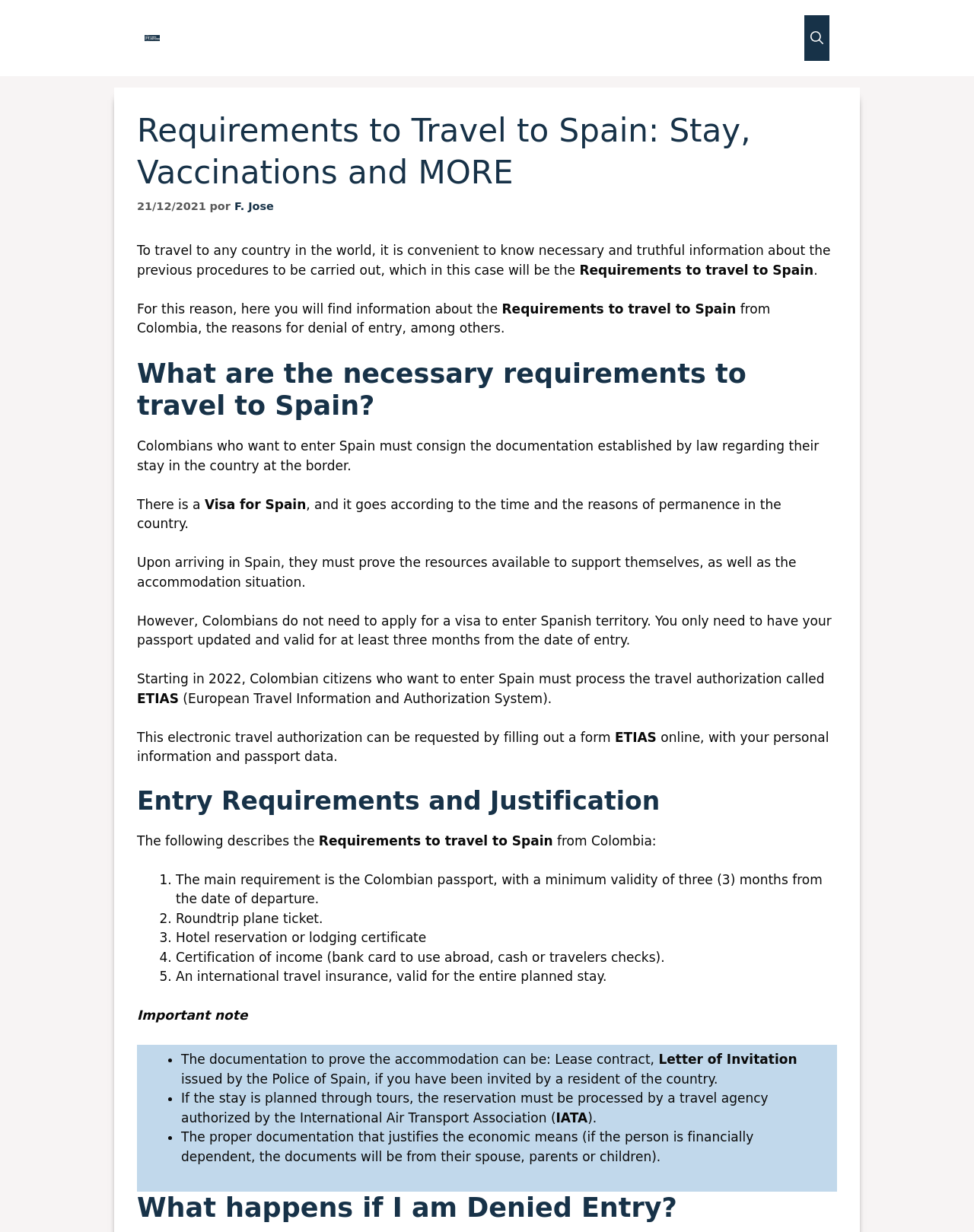Please provide a brief answer to the question using only one word or phrase: 
What is the purpose of the hotel reservation or lodging certificate?

To prove accommodation